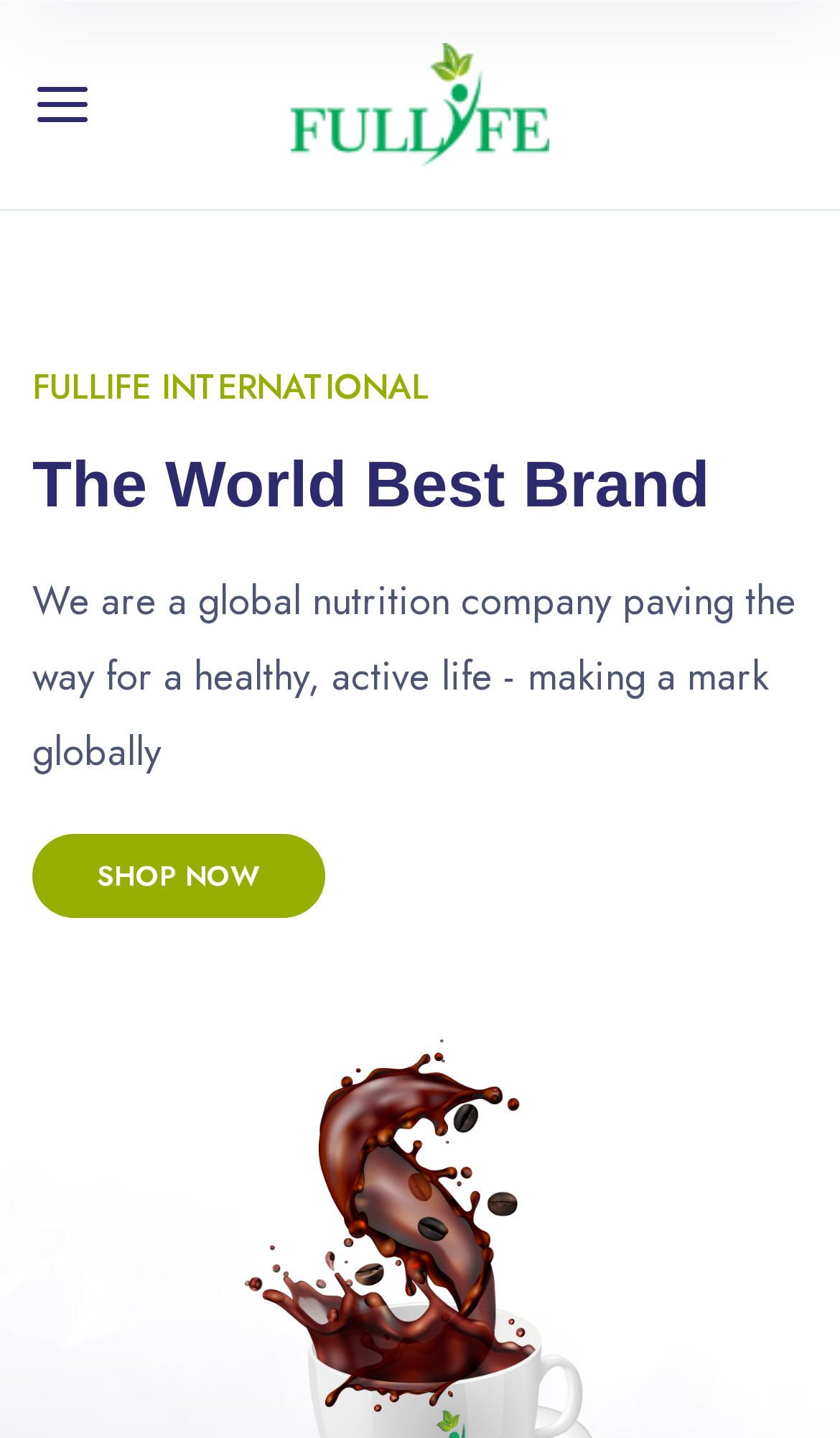Provide the bounding box for the UI element matching this description: "Shop Now".

[0.038, 0.625, 0.387, 0.684]